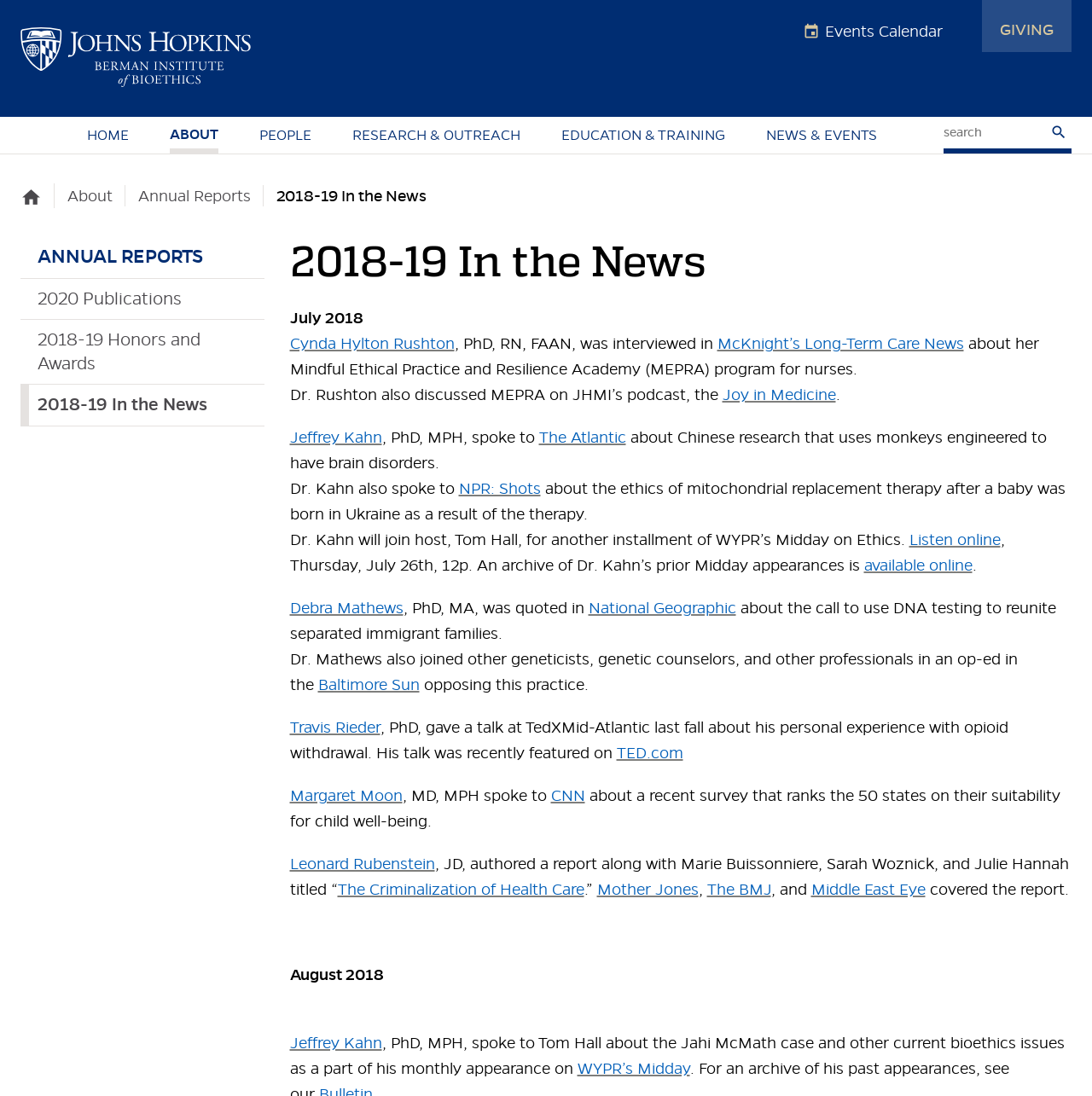Locate the bounding box coordinates of the element I should click to achieve the following instruction: "Show all missions".

None